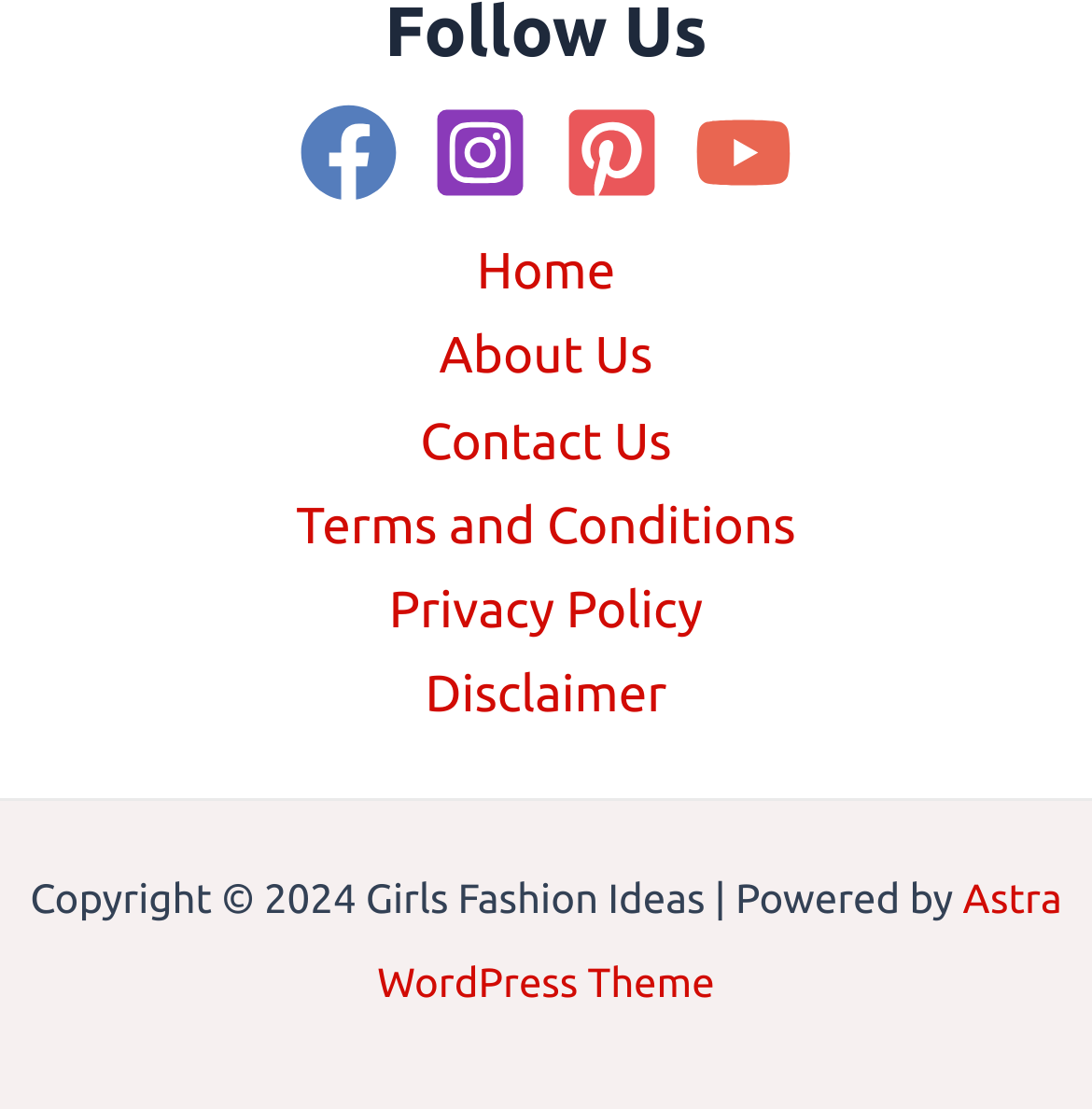Please give the bounding box coordinates of the area that should be clicked to fulfill the following instruction: "Check Disclaimer". The coordinates should be in the format of four float numbers from 0 to 1, i.e., [left, top, right, bottom].

[0.338, 0.588, 0.662, 0.664]